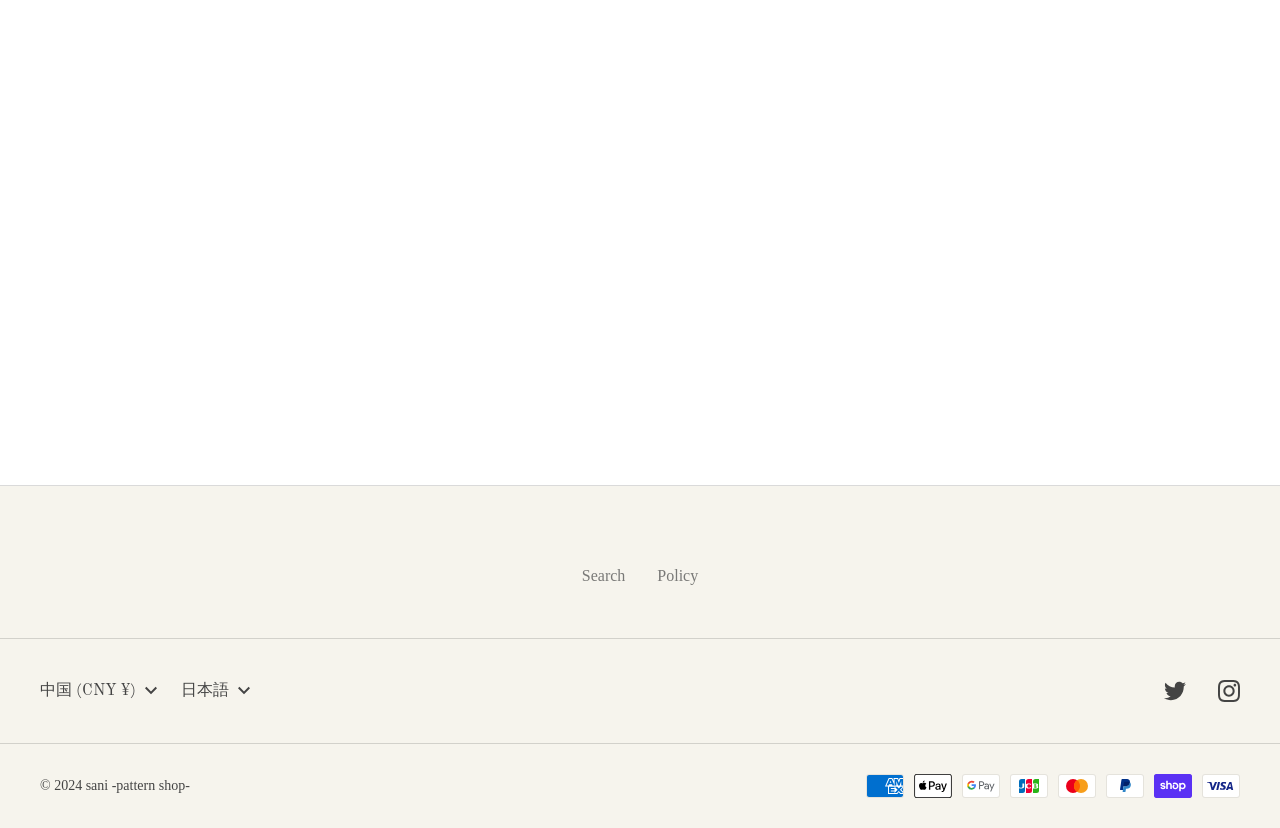Locate the bounding box coordinates of the element you need to click to accomplish the task described by this instruction: "View all products".

[0.445, 0.465, 0.555, 0.525]